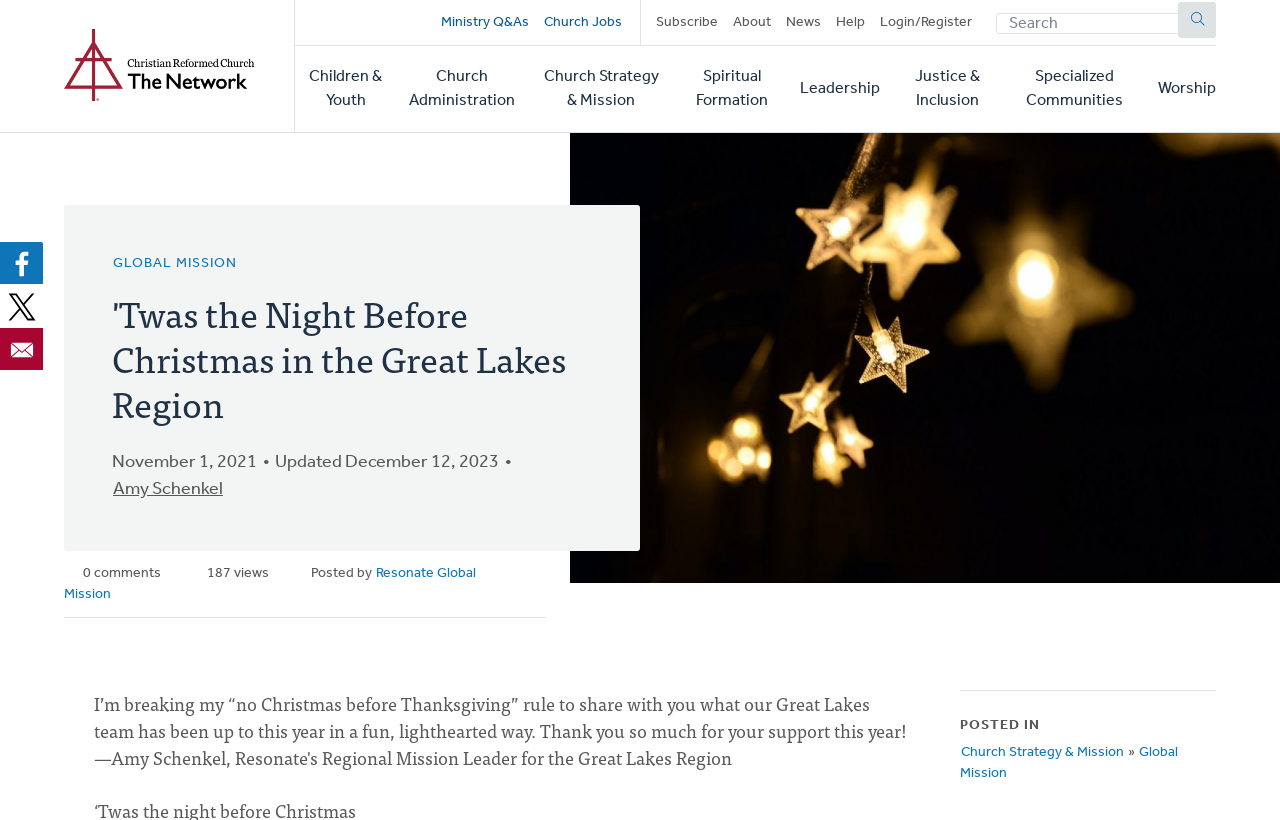What is the number of views of this article? Please answer the question using a single word or phrase based on the image.

187 views